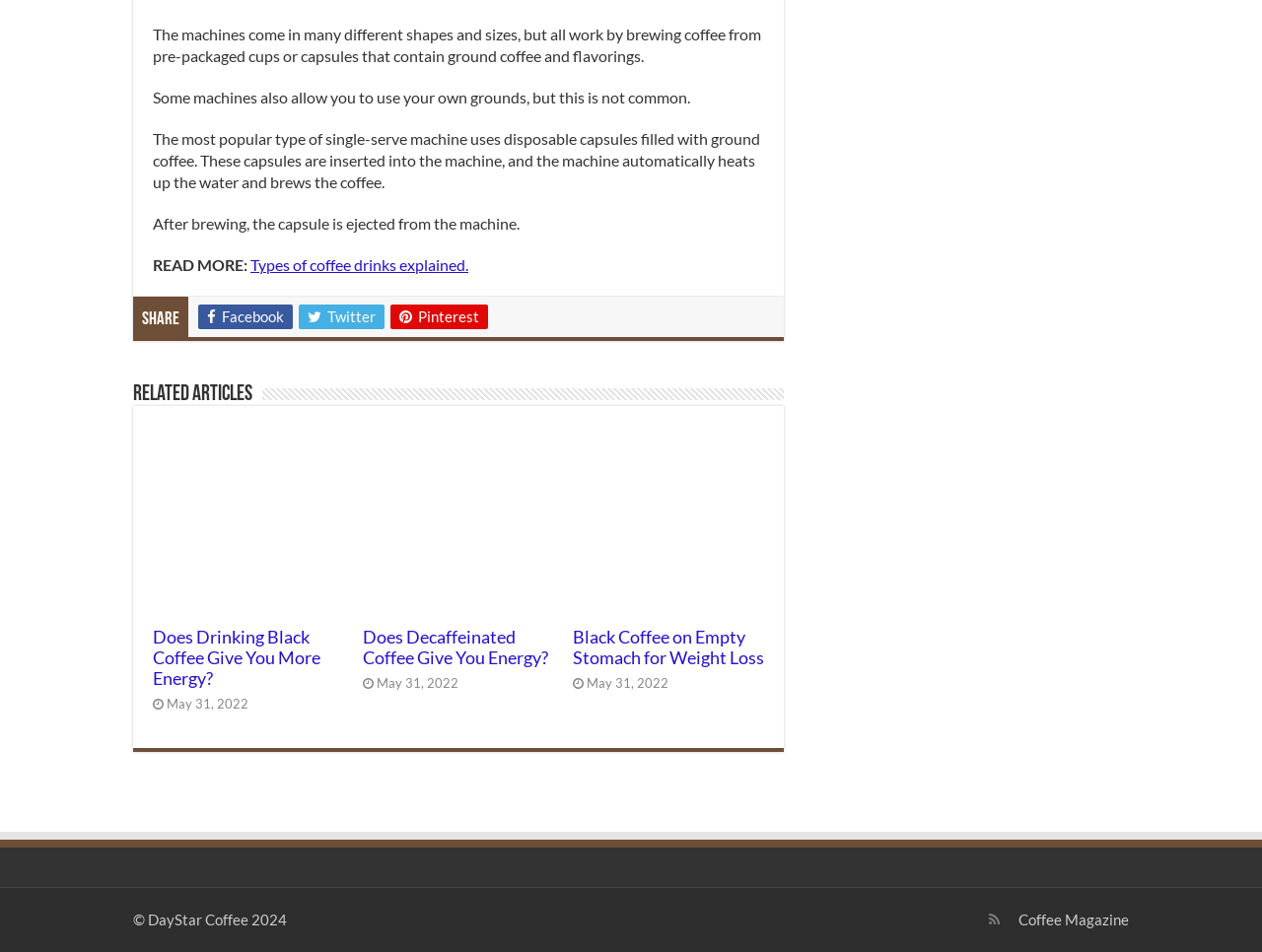Please find the bounding box for the following UI element description. Provide the coordinates in (top-left x, top-left y, bottom-right x, bottom-right y) format, with values between 0 and 1: alt="Black coffee for energy"

[0.121, 0.447, 0.273, 0.648]